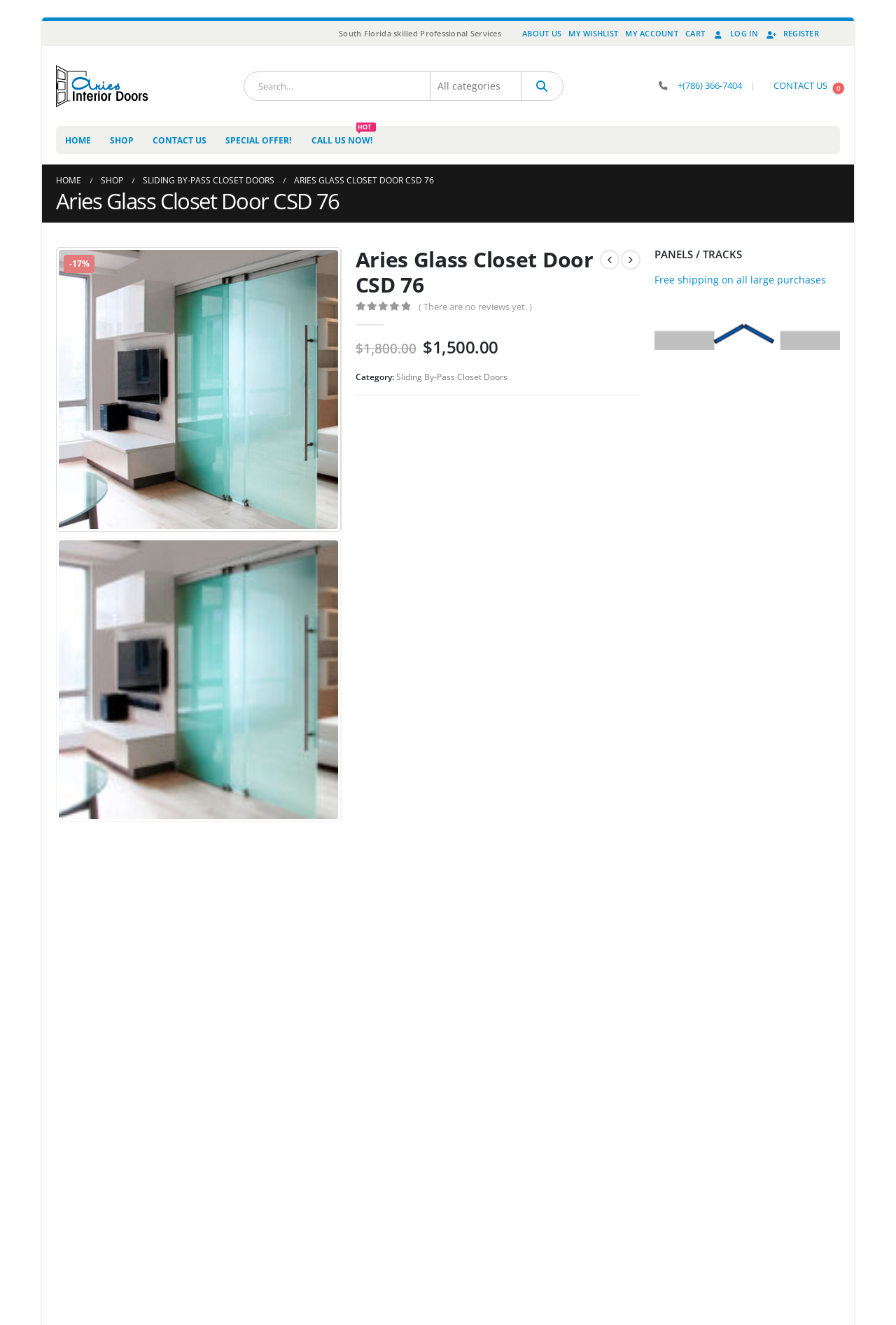What is the name of the product?
Answer the question based on the image using a single word or a brief phrase.

Aries Glass Closet Door CSD 76